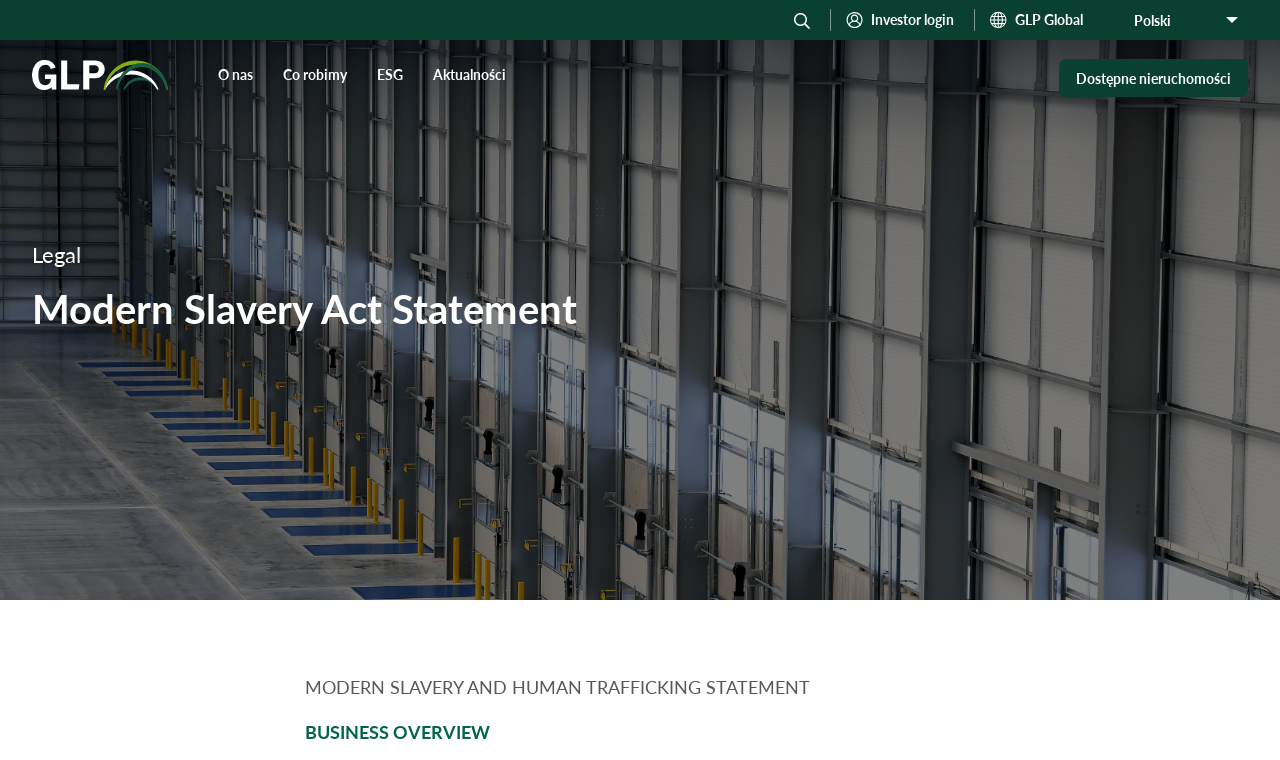What is the topic of the 'Modern Slavery Act Statement'?
Make sure to answer the question with a detailed and comprehensive explanation.

The 'Modern Slavery Act Statement' is a heading on the webpage, and based on the OCR text, it is related to modern slavery and human trafficking. This topic is likely discussed in the statement.